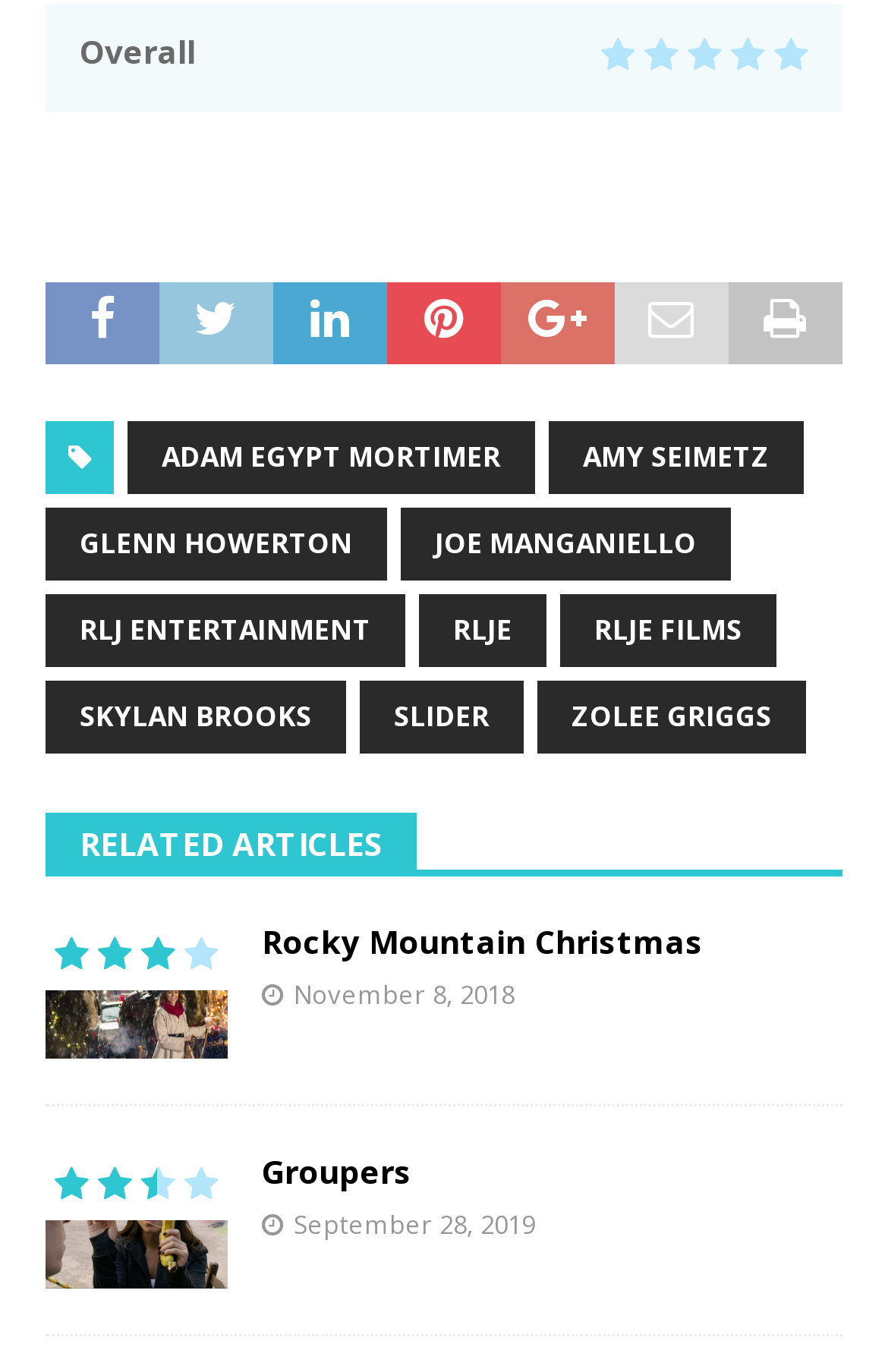How many articles are there on the webpage?
Using the image as a reference, answer the question with a short word or phrase.

2